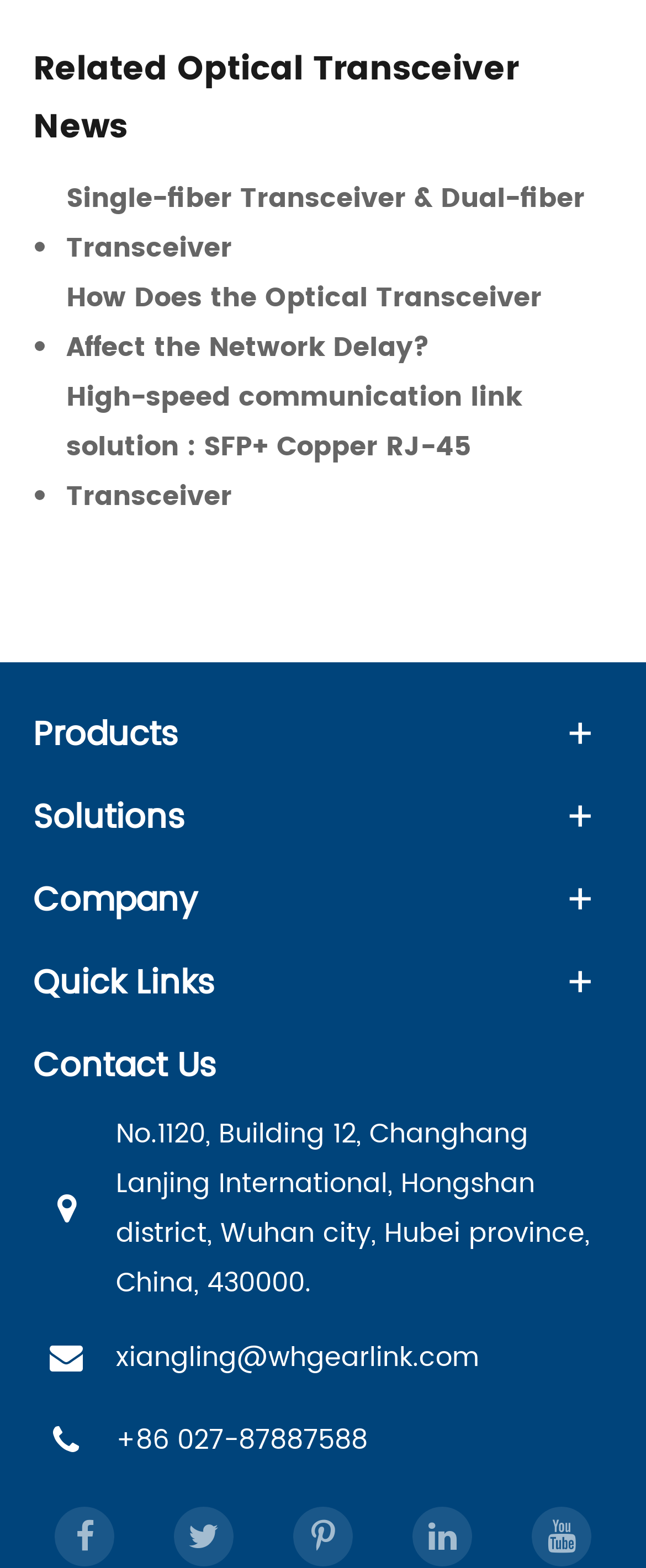Identify the bounding box of the UI element described as follows: "Single-fiber Transceiver & Dual-fiber Transceiver". Provide the coordinates as four float numbers in the range of 0 to 1 [left, top, right, bottom].

[0.103, 0.11, 0.949, 0.174]